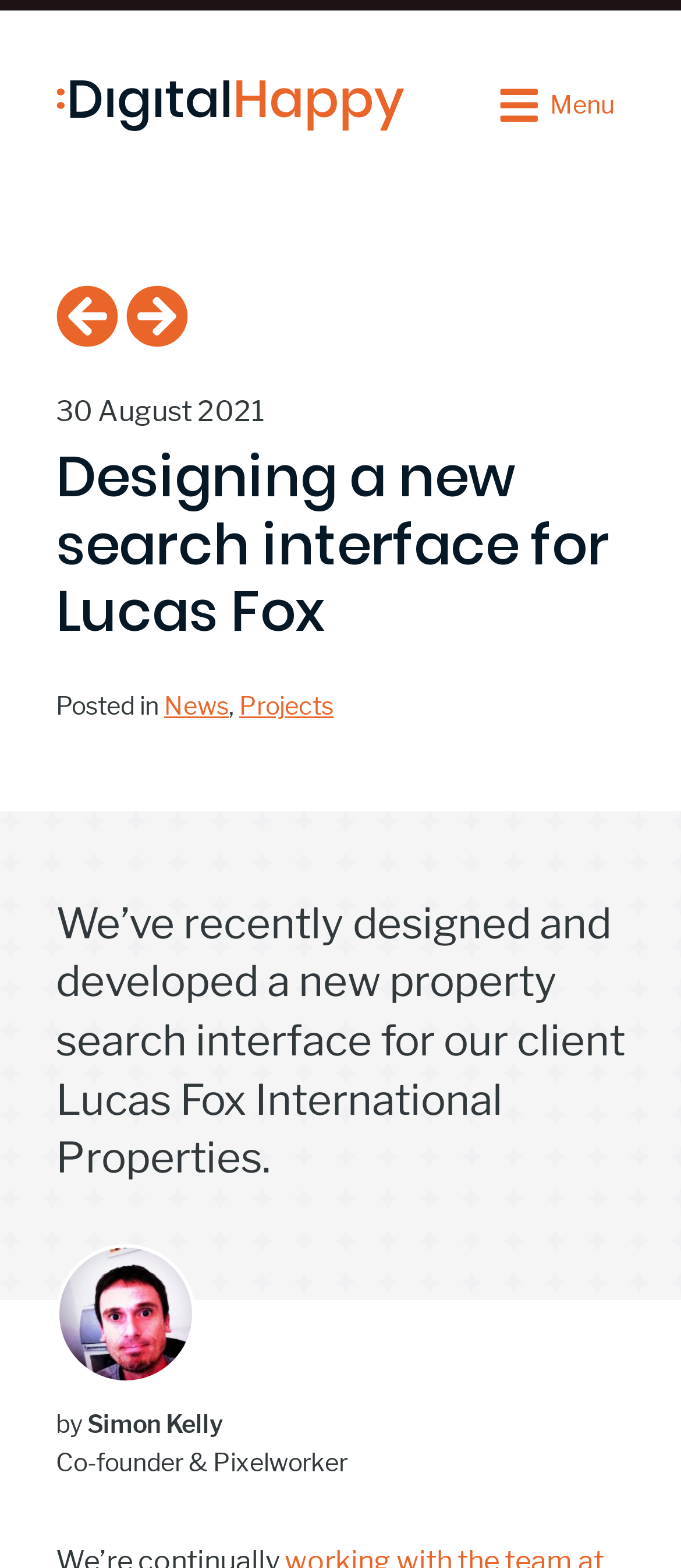Analyze the image and deliver a detailed answer to the question: What is the name of the person who wrote the post?

I found the name of the person who wrote the post by looking at the image element with the content 'Simon Kelly' which is located below the post content and has a caption 'Co-founder & Pixelworker'.